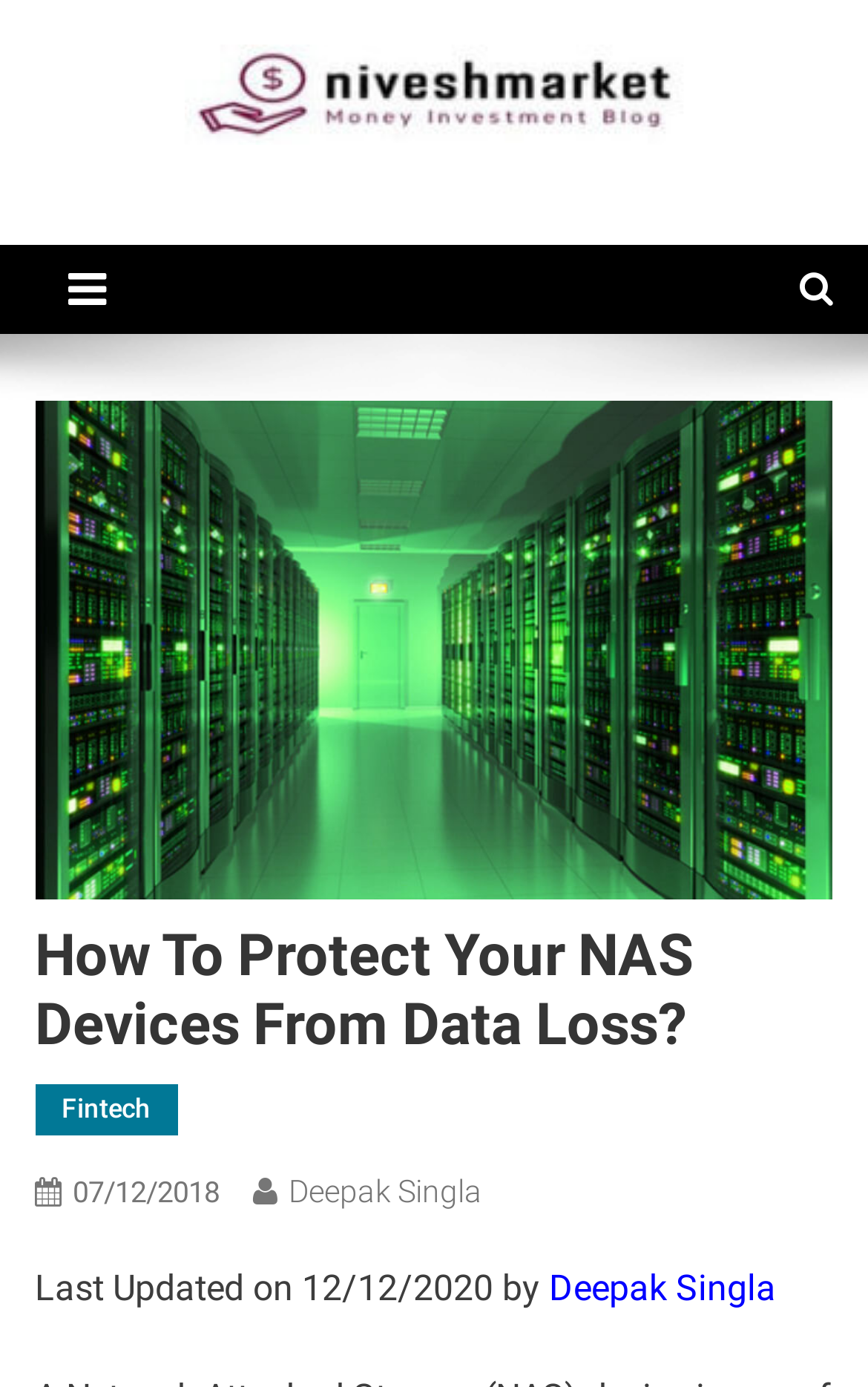Find the main header of the webpage and produce its text content.

How To Protect Your NAS Devices From Data Loss?